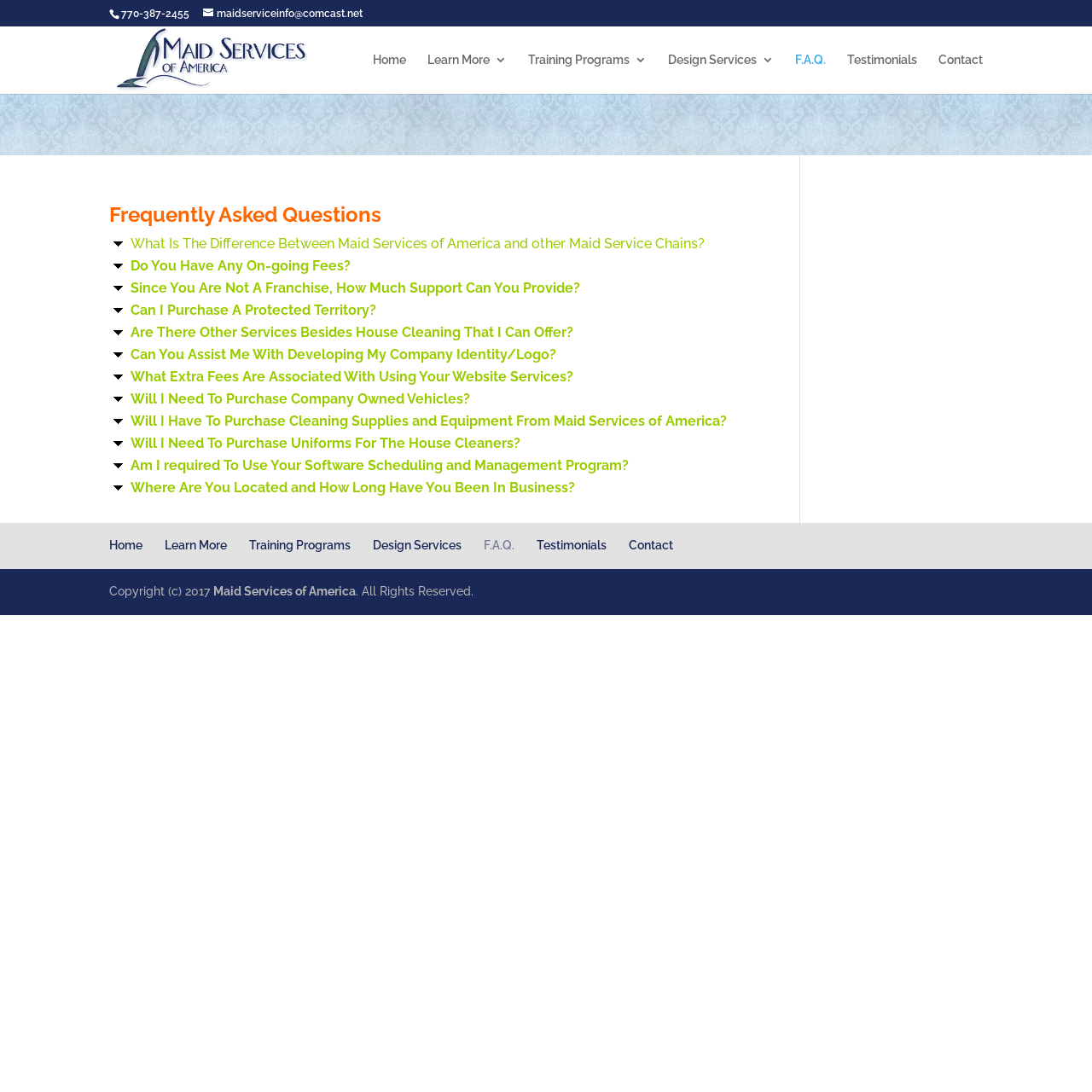Identify the coordinates of the bounding box for the element that must be clicked to accomplish the instruction: "contact Maid Services of America".

[0.859, 0.049, 0.9, 0.086]